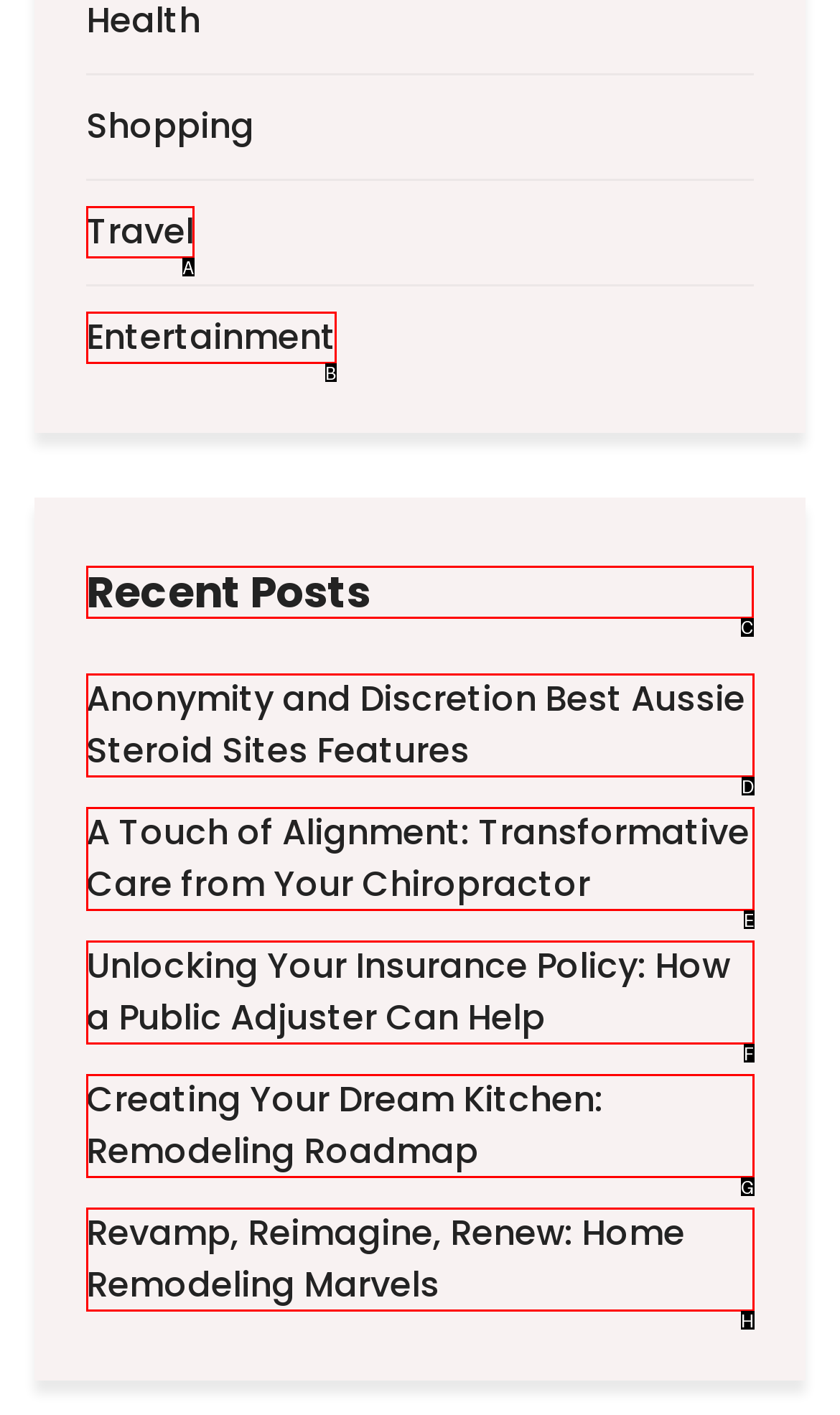Which HTML element should be clicked to complete the following task: Read Recent Posts?
Answer with the letter corresponding to the correct choice.

C